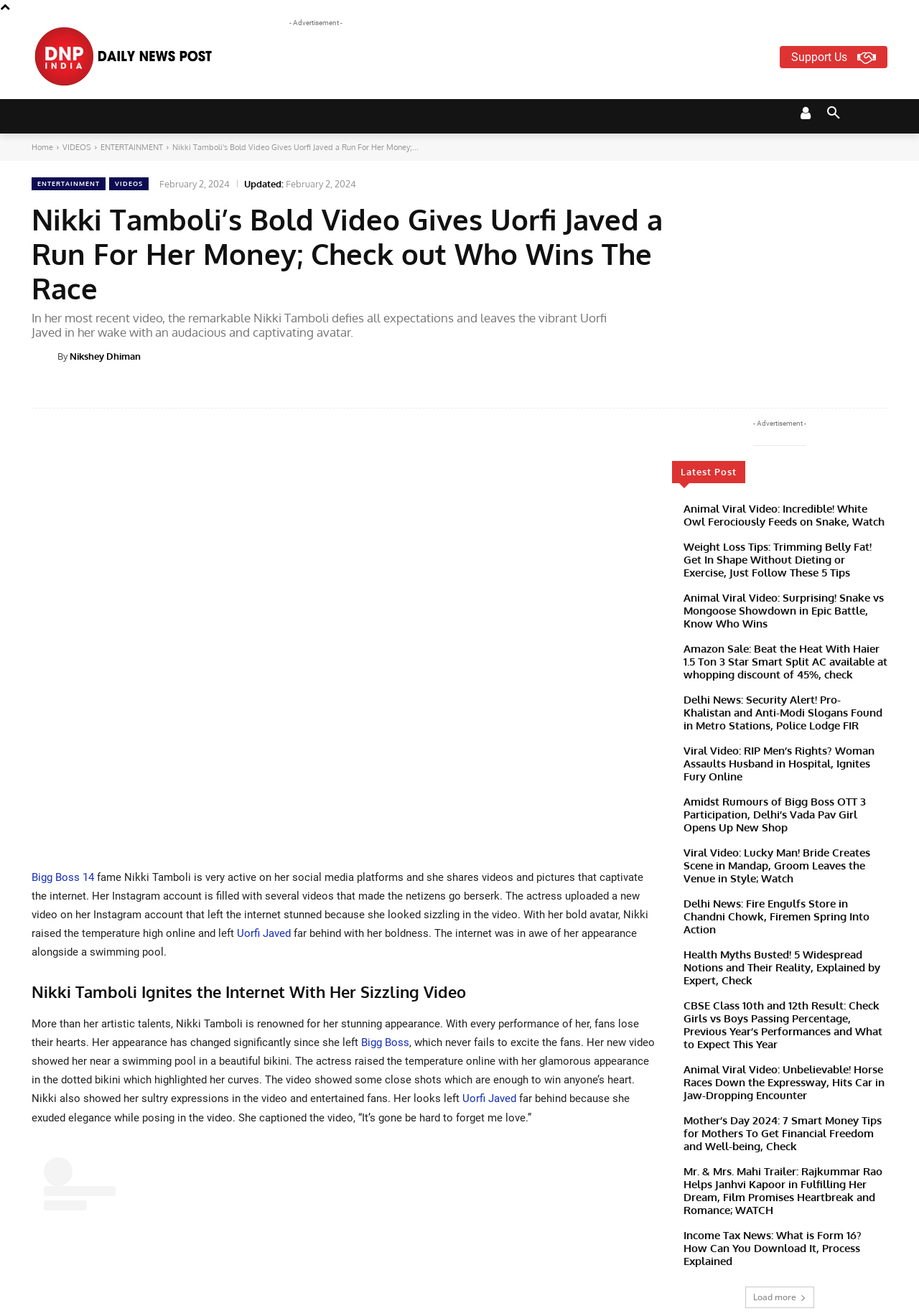Who is the actress in the bold video?
Based on the image, answer the question with as much detail as possible.

The webpage is about Nikki Tamboli's bold video, and it mentions that she is an actress. The video is described as captivating and audacious, and it has raised the temperature high online.